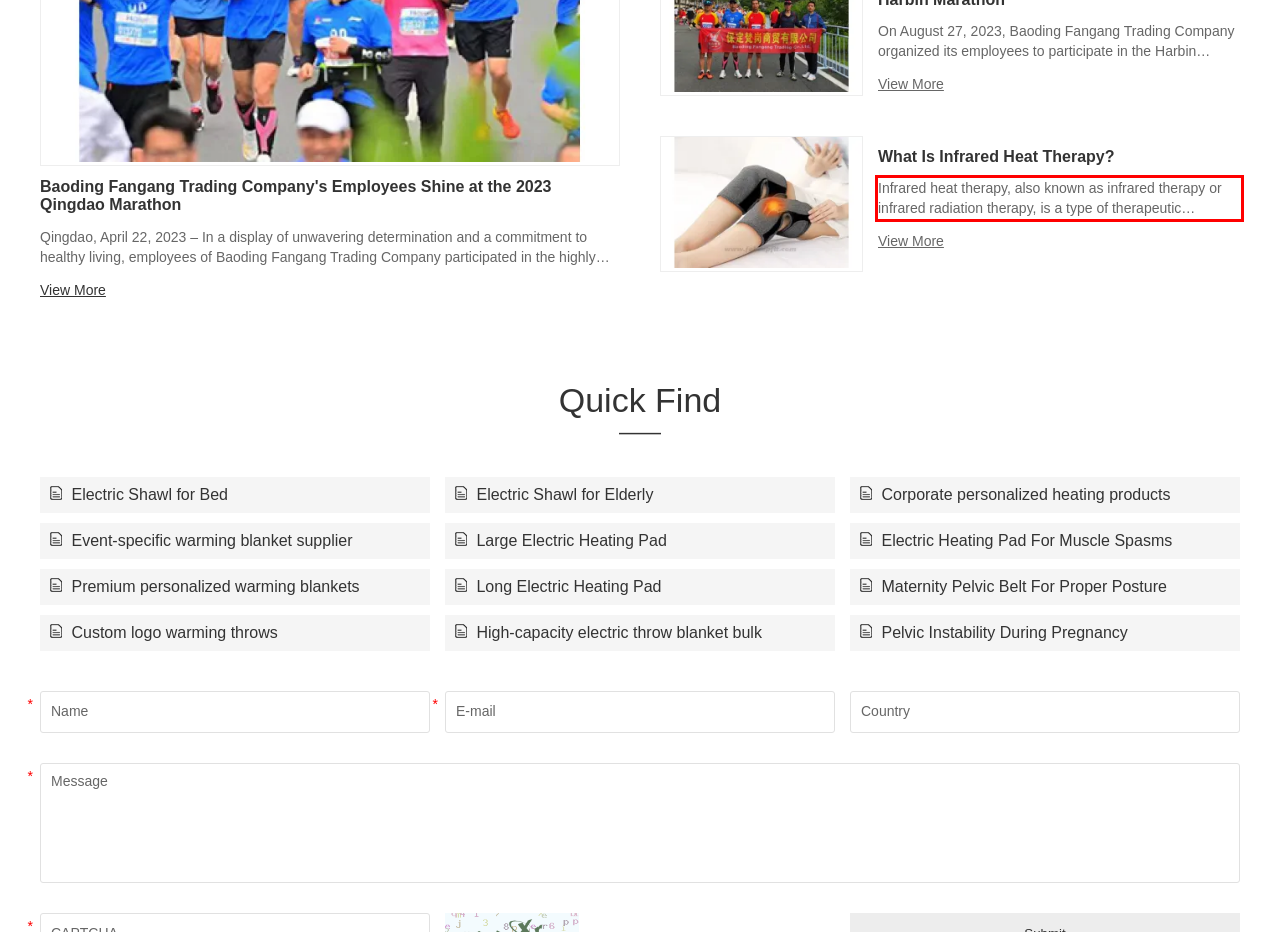With the provided screenshot of a webpage, locate the red bounding box and perform OCR to extract the text content inside it.

Infrared heat therapy, also known as infrared therapy or infrared radiation therapy, is a type of therapeutic treatment that uses infrared radiation to generate heat in the body.